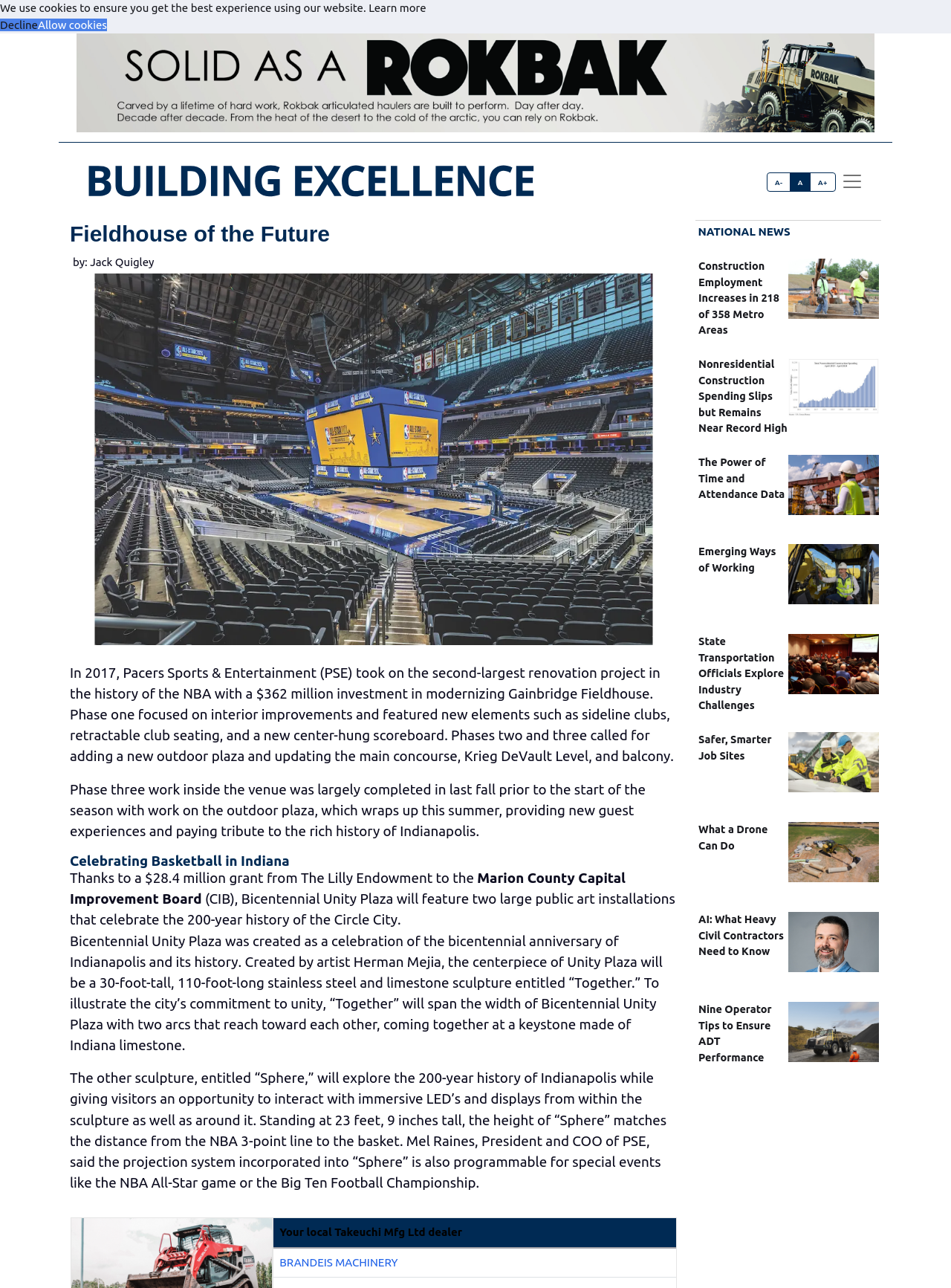Extract the bounding box coordinates for the UI element described by the text: "parent_node: A-". The coordinates should be in the form of [left, top, right, bottom] with values between 0 and 1.

[0.092, 0.111, 0.563, 0.171]